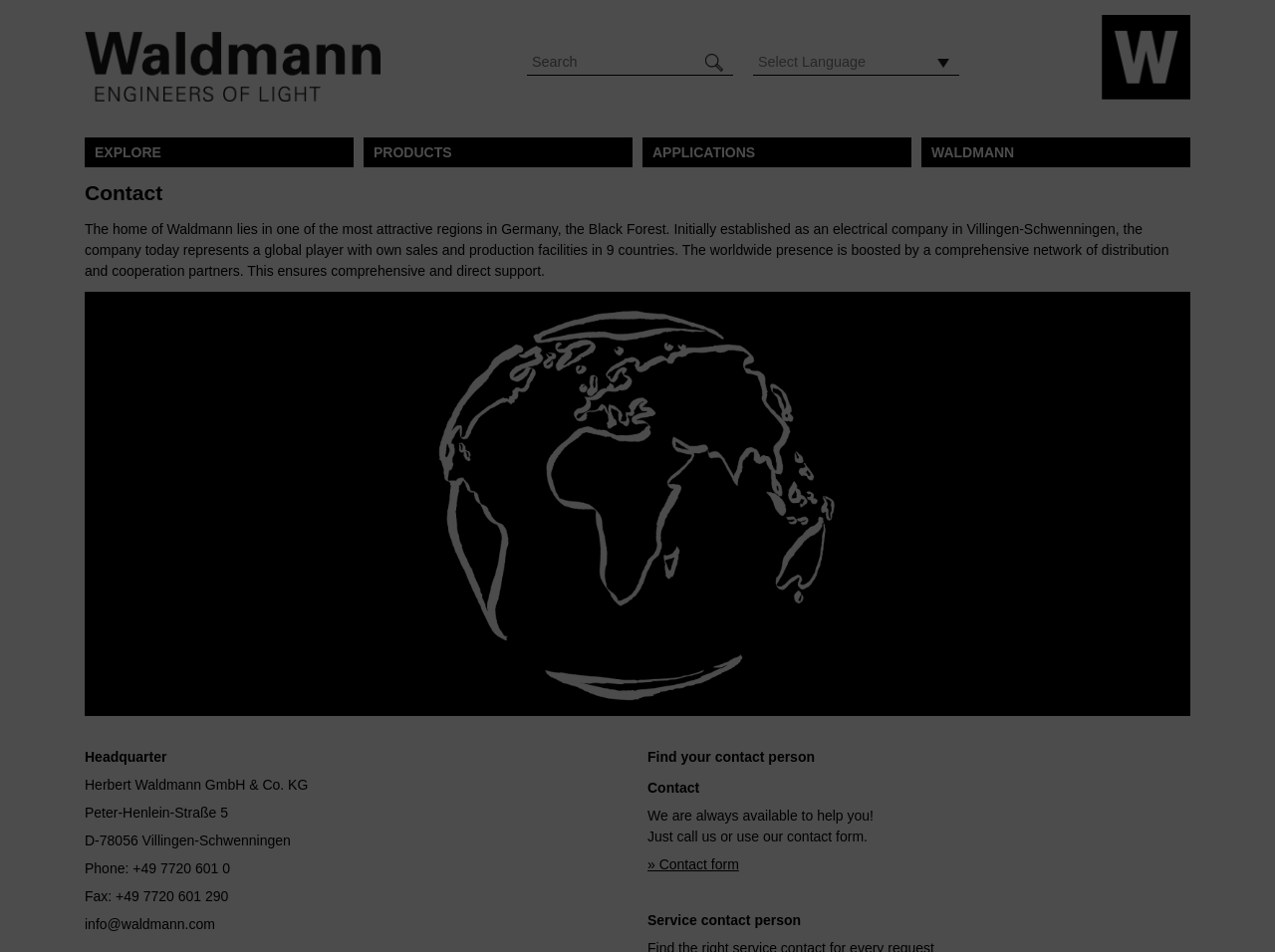Using the provided element description: "» Contact form", identify the bounding box coordinates. The coordinates should be four floats between 0 and 1 in the order [left, top, right, bottom].

[0.508, 0.899, 0.58, 0.916]